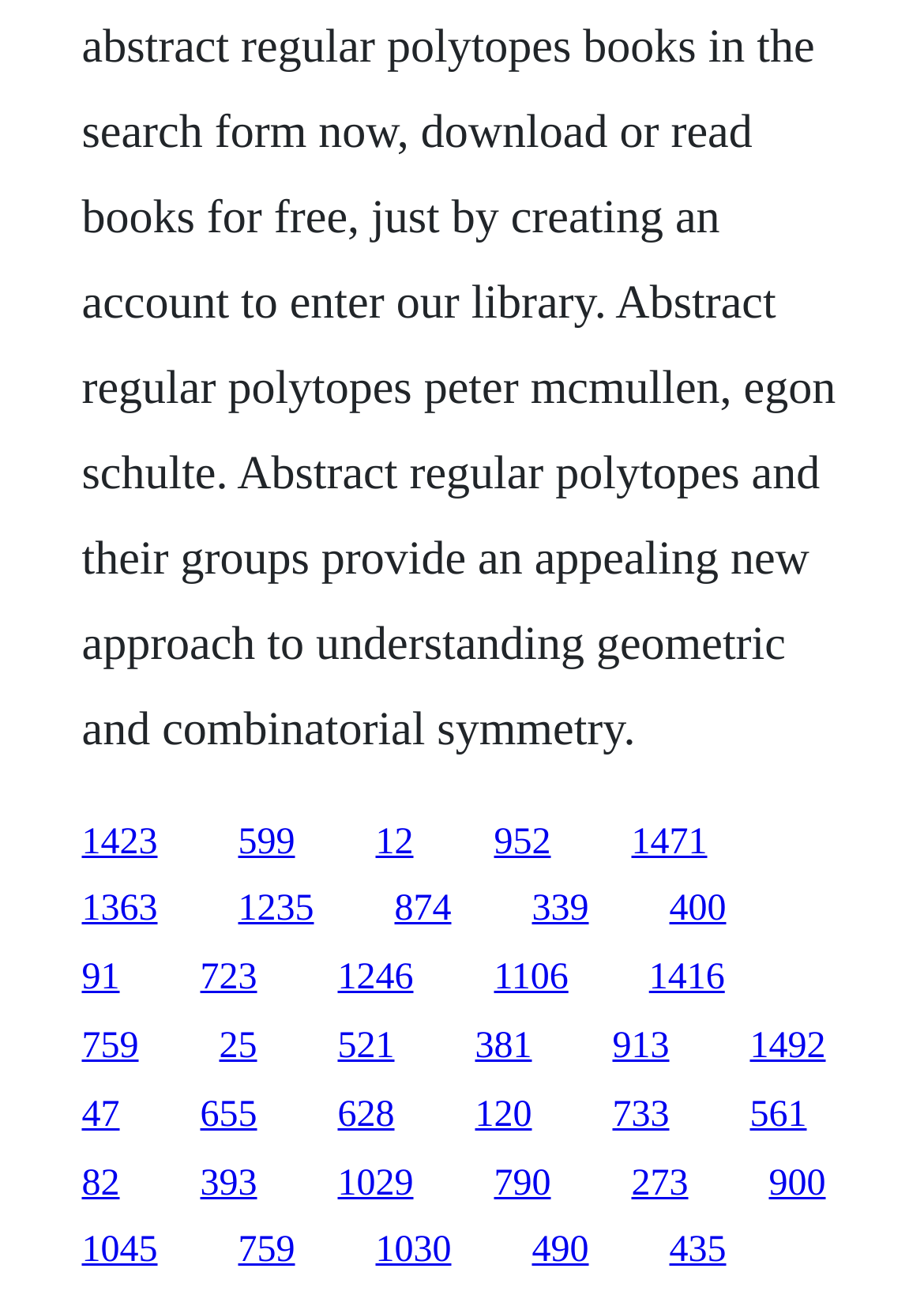Please provide a brief answer to the following inquiry using a single word or phrase:
Are the links arranged in a single row?

No